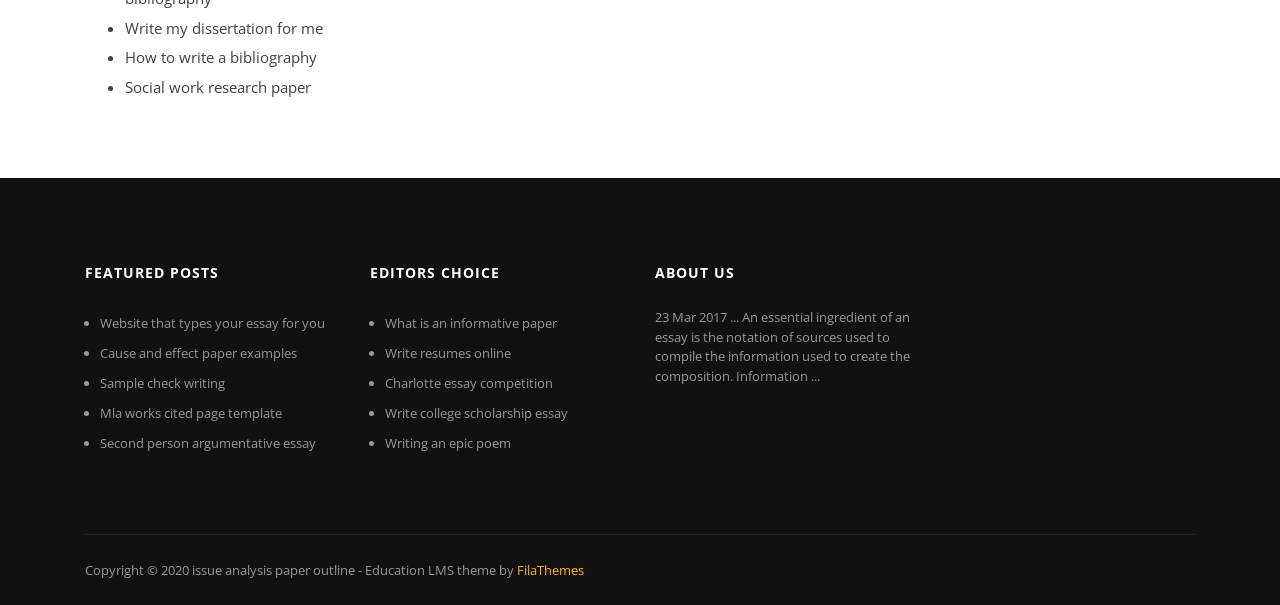Please find the bounding box coordinates of the element that you should click to achieve the following instruction: "Read about 'What is an informative paper'". The coordinates should be presented as four float numbers between 0 and 1: [left, top, right, bottom].

[0.301, 0.52, 0.435, 0.549]